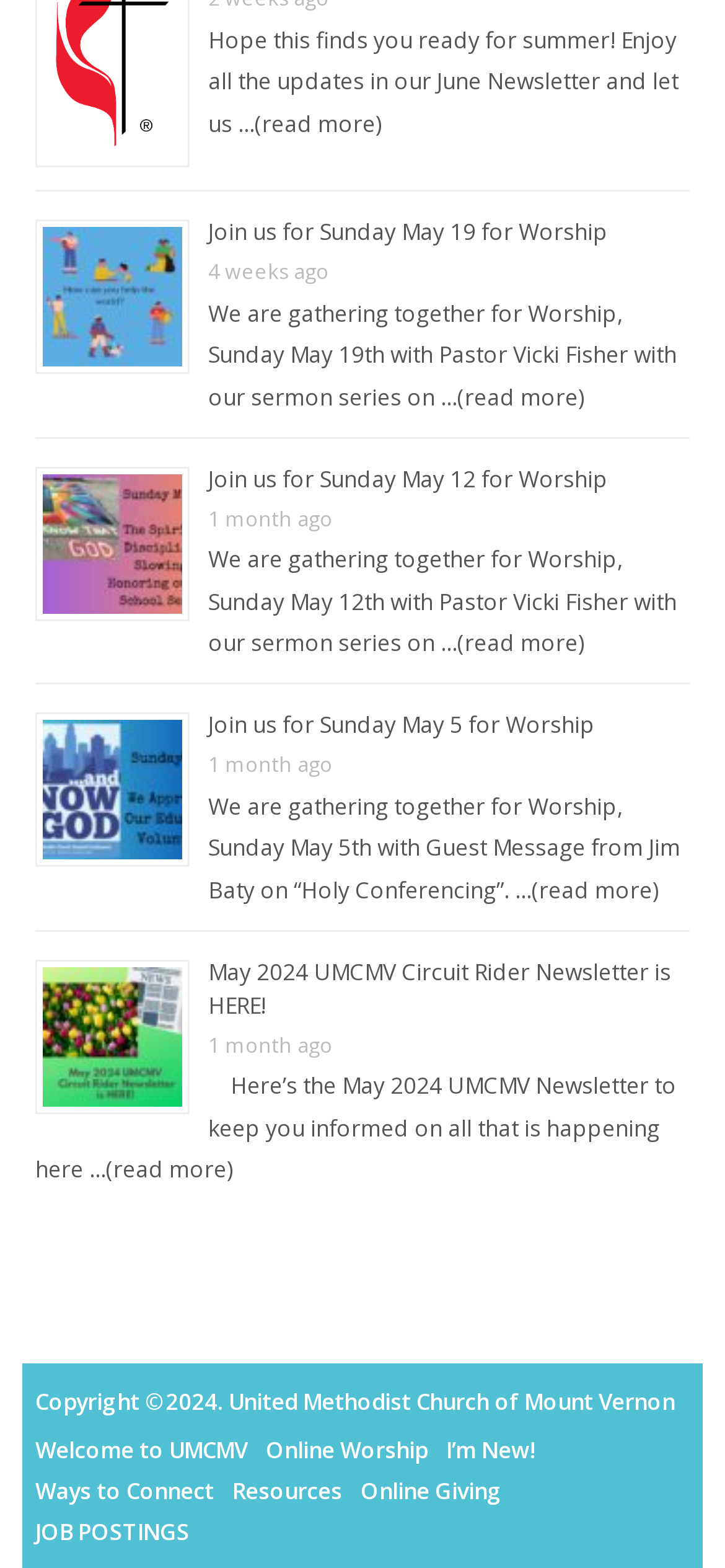Find and indicate the bounding box coordinates of the region you should select to follow the given instruction: "Visit the I’m New! page".

[0.615, 0.914, 0.739, 0.934]